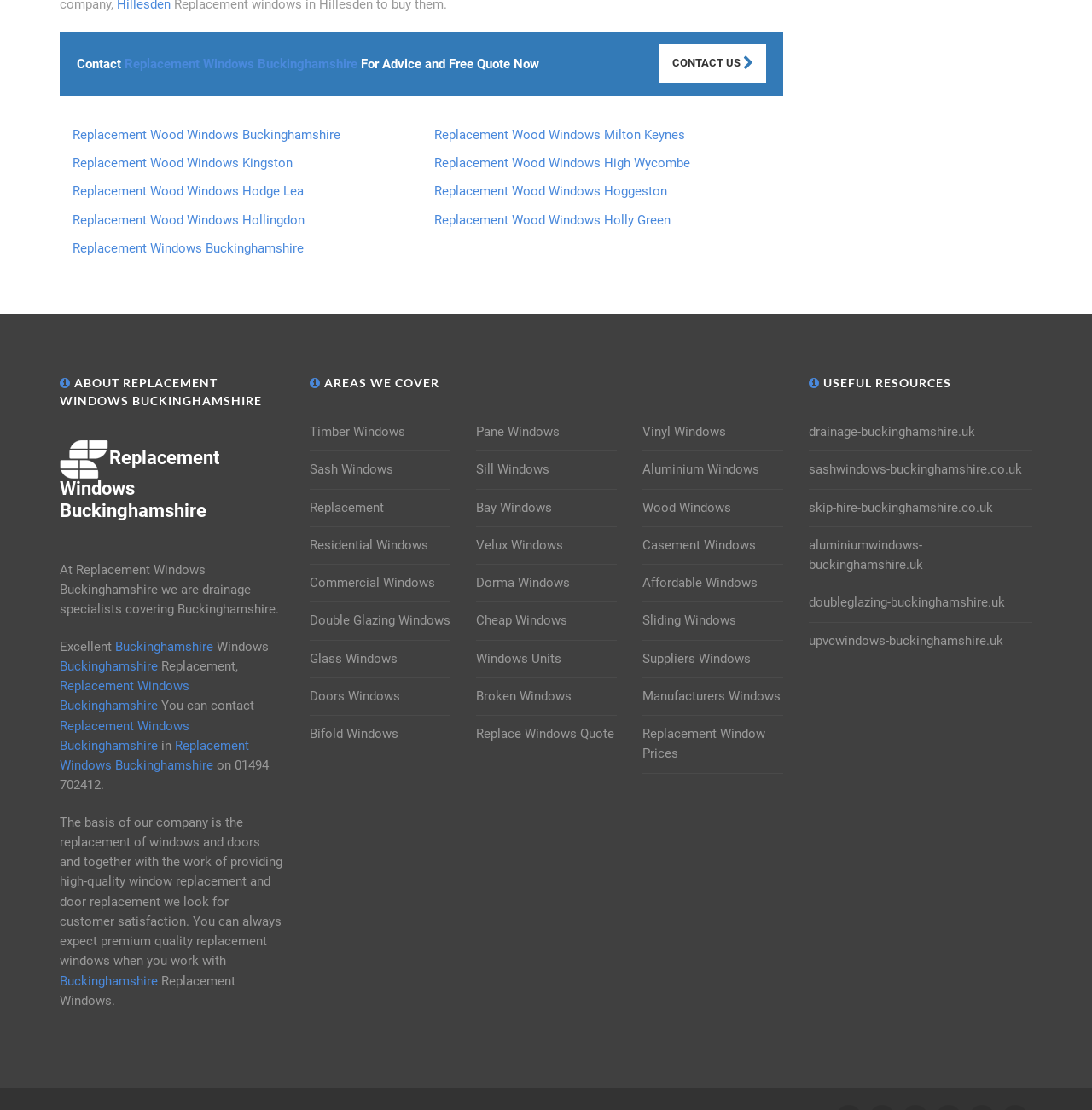What is the company's main business?
Provide a fully detailed and comprehensive answer to the question.

Based on the webpage content, specifically the text 'At Replacement Windows Buckinghamshire we are drainage specialists covering Buckinghamshire.' and 'The basis of our company is the replacement of windows and doors and together with the work of providing high-quality window replacement and door replacement we look for customer satisfaction.', it can be inferred that the company's main business is replacement windows and doors.